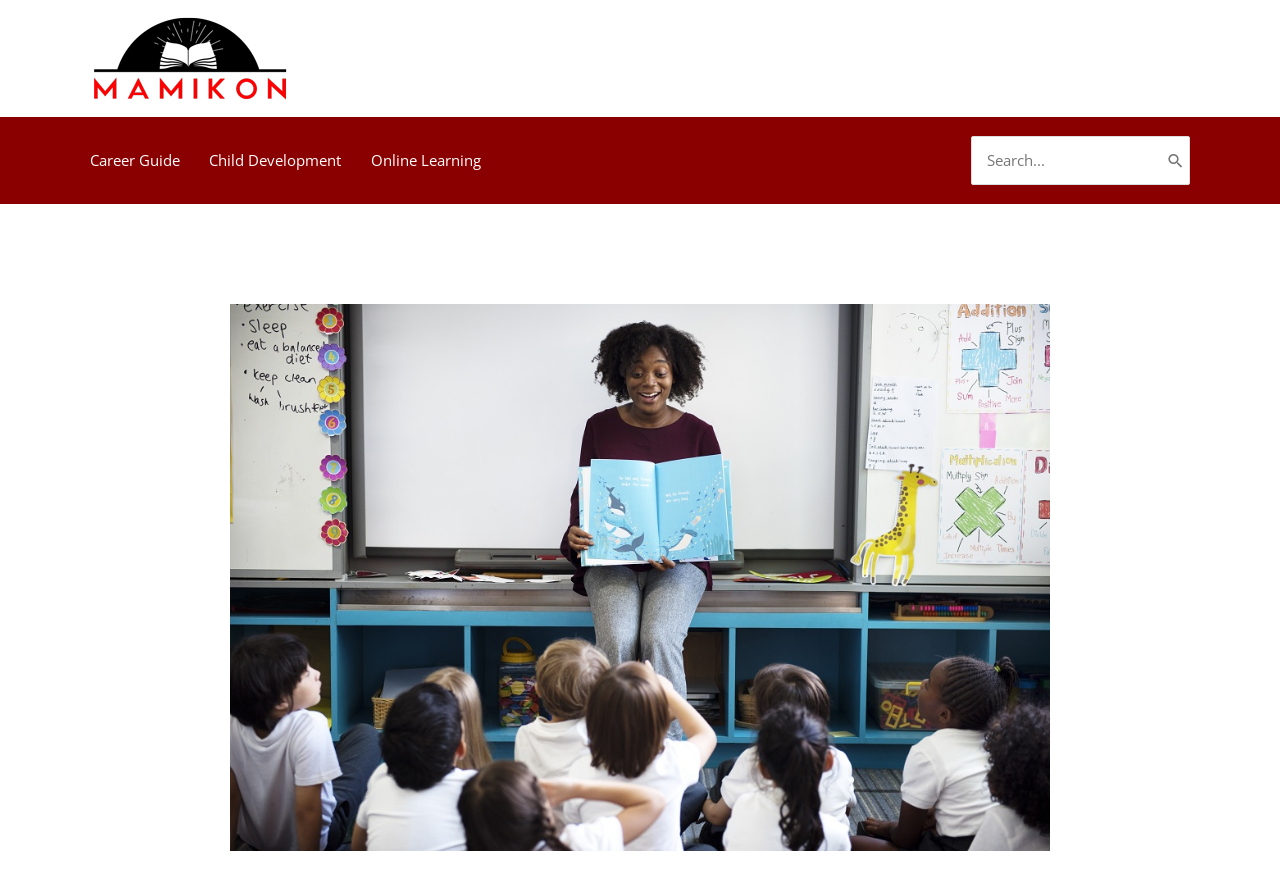Answer the question with a brief word or phrase:
How many elements are there in the top navigation bar?

5